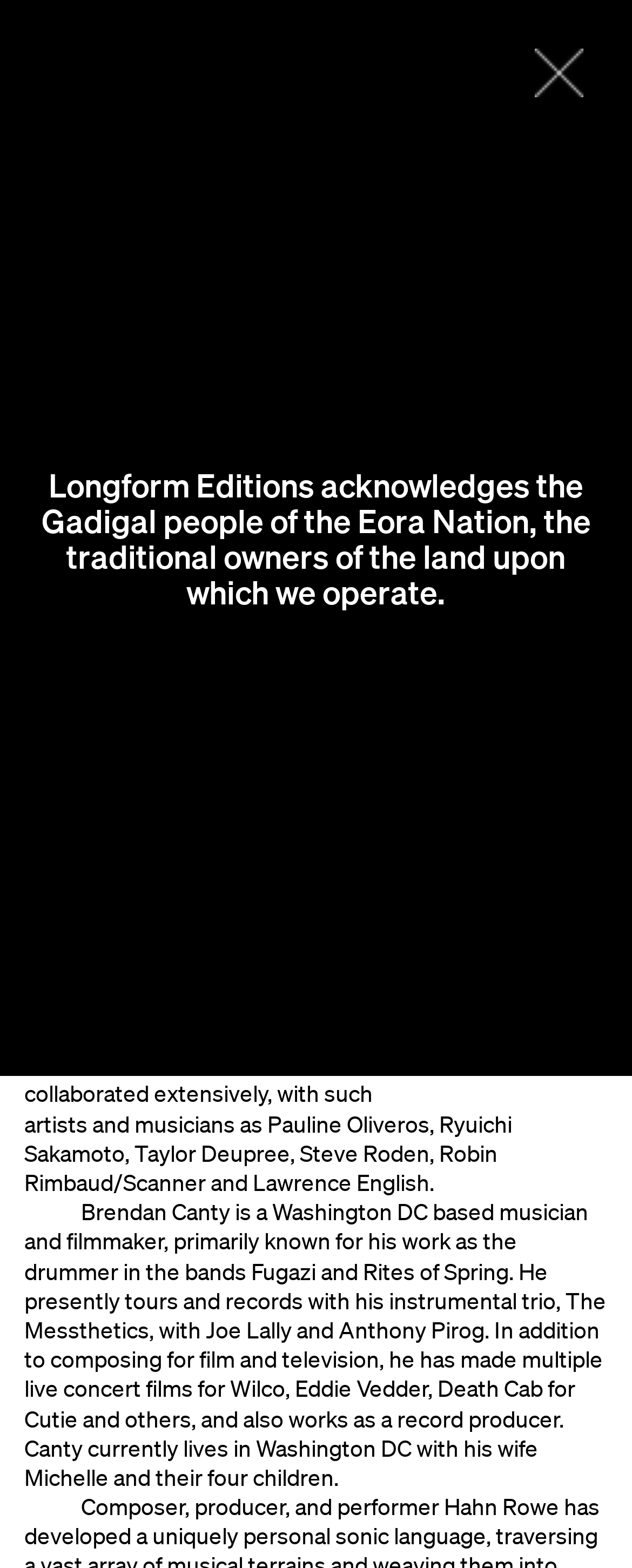What is the name of the trio that Brendan Canty tours and records with?
Answer the question using a single word or phrase, according to the image.

The Messthetics